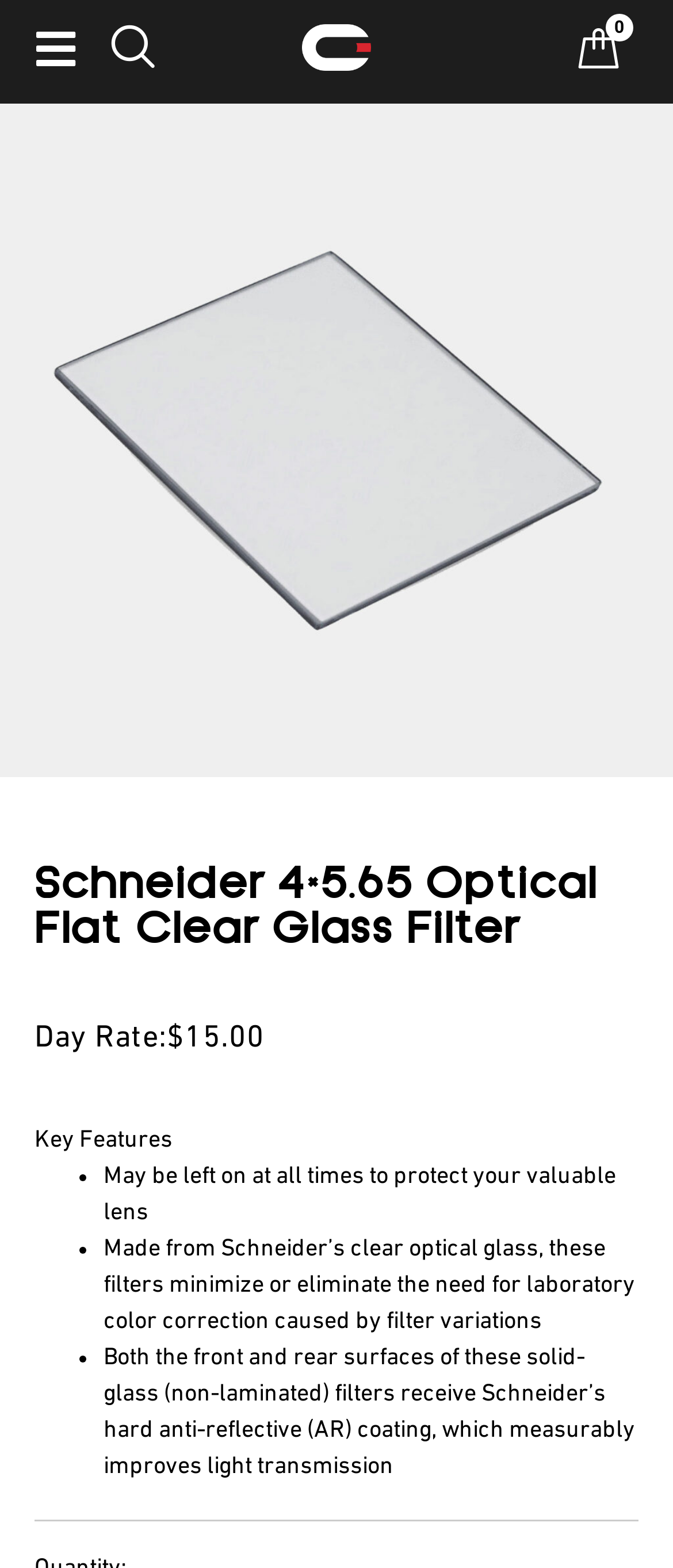What is the material of the Schneider filter?
Can you provide an in-depth and detailed response to the question?

I found the answer by reading the second key feature listed, which says 'Made from Schneider’s clear optical glass, these filters minimize or eliminate the need for laboratory color correction caused by filter variations'.